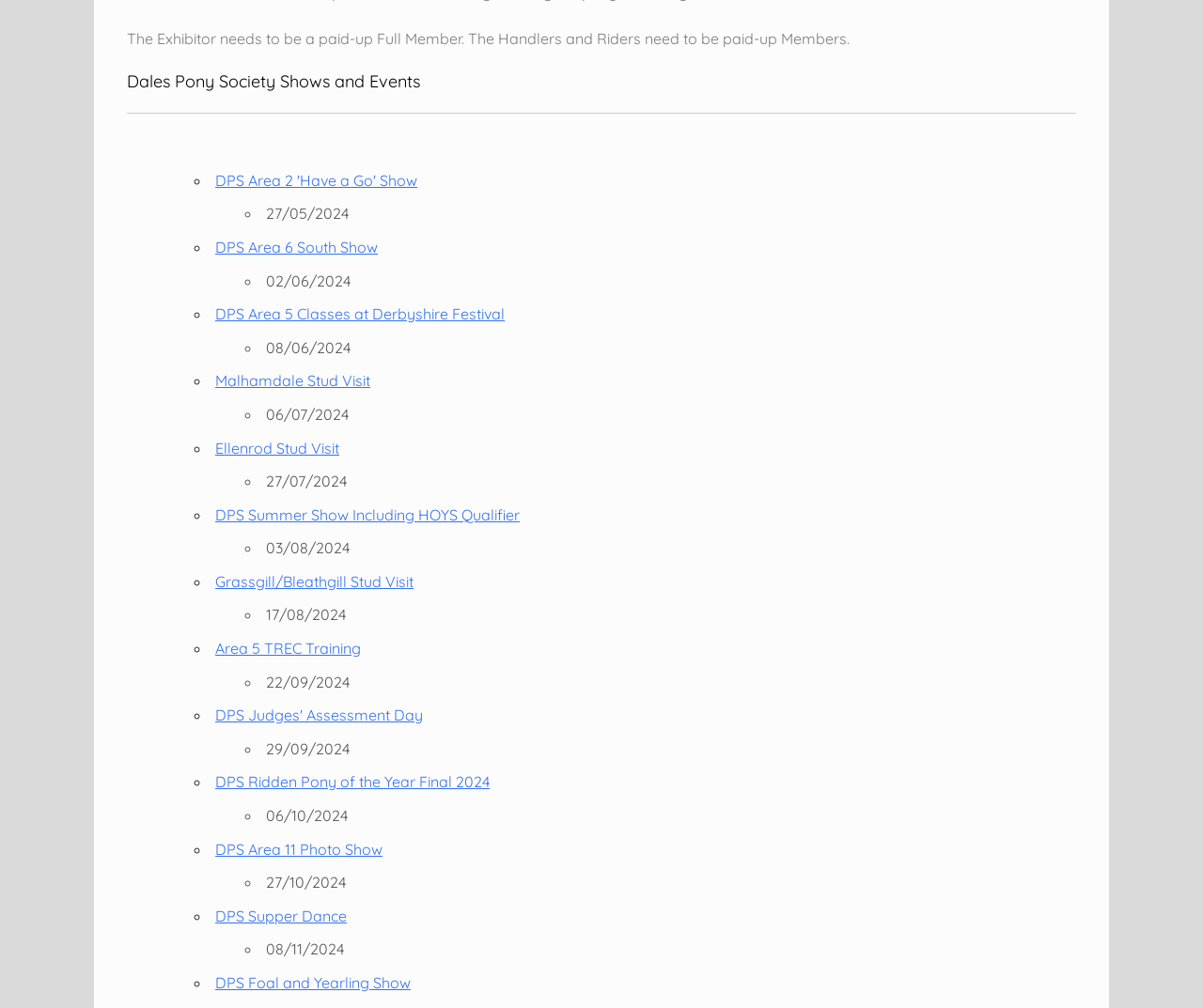Answer the question below with a single word or a brief phrase: 
What is the name of the stud visit on 06/07/2024?

Malhamdale Stud Visit